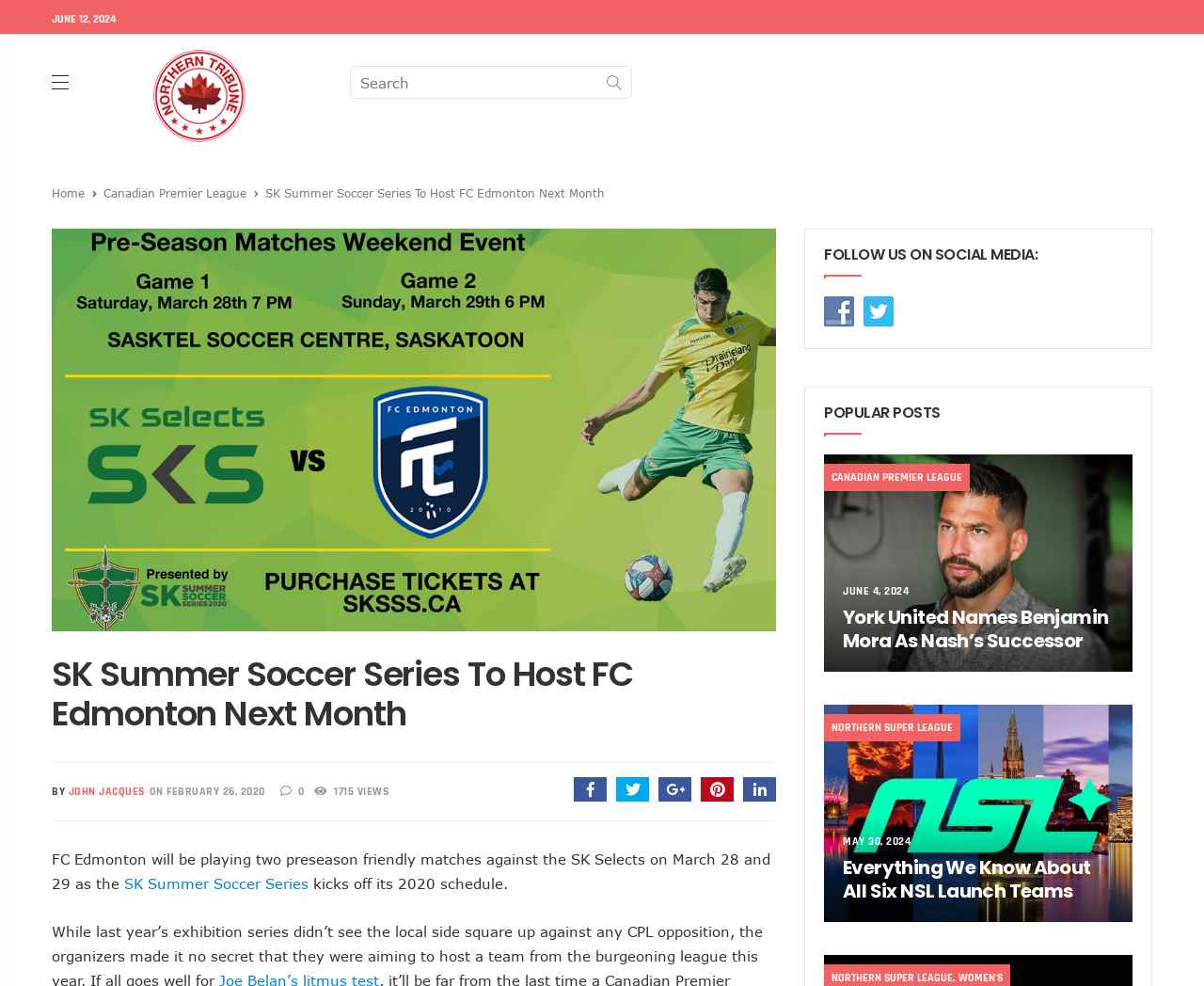Determine the bounding box coordinates for the area that needs to be clicked to fulfill this task: "go back". The coordinates must be given as four float numbers between 0 and 1, i.e., [left, top, right, bottom].

None